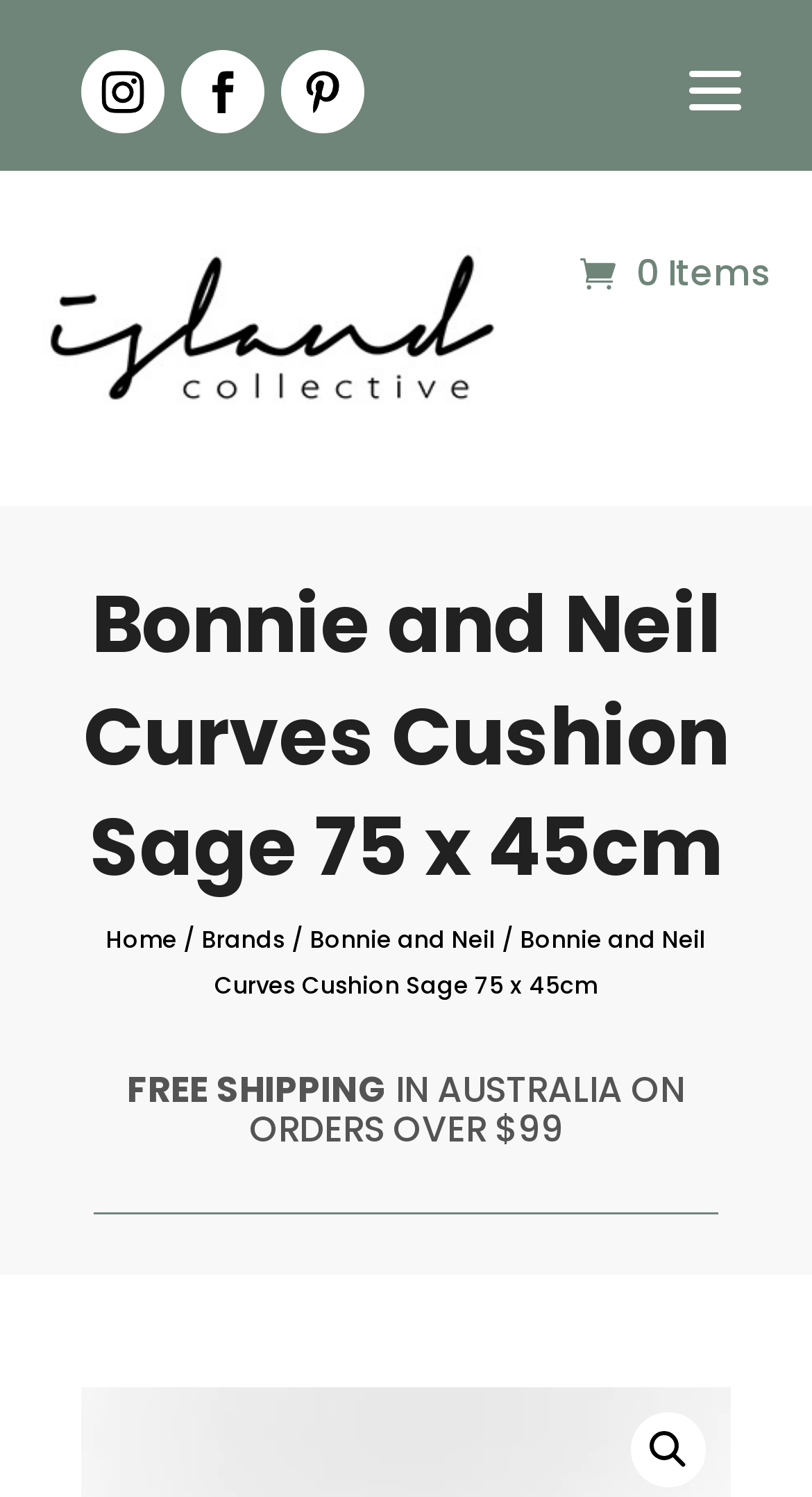Please locate the bounding box coordinates for the element that should be clicked to achieve the following instruction: "View Bonnie and Neil brand page". Ensure the coordinates are given as four float numbers between 0 and 1, i.e., [left, top, right, bottom].

[0.382, 0.616, 0.61, 0.639]